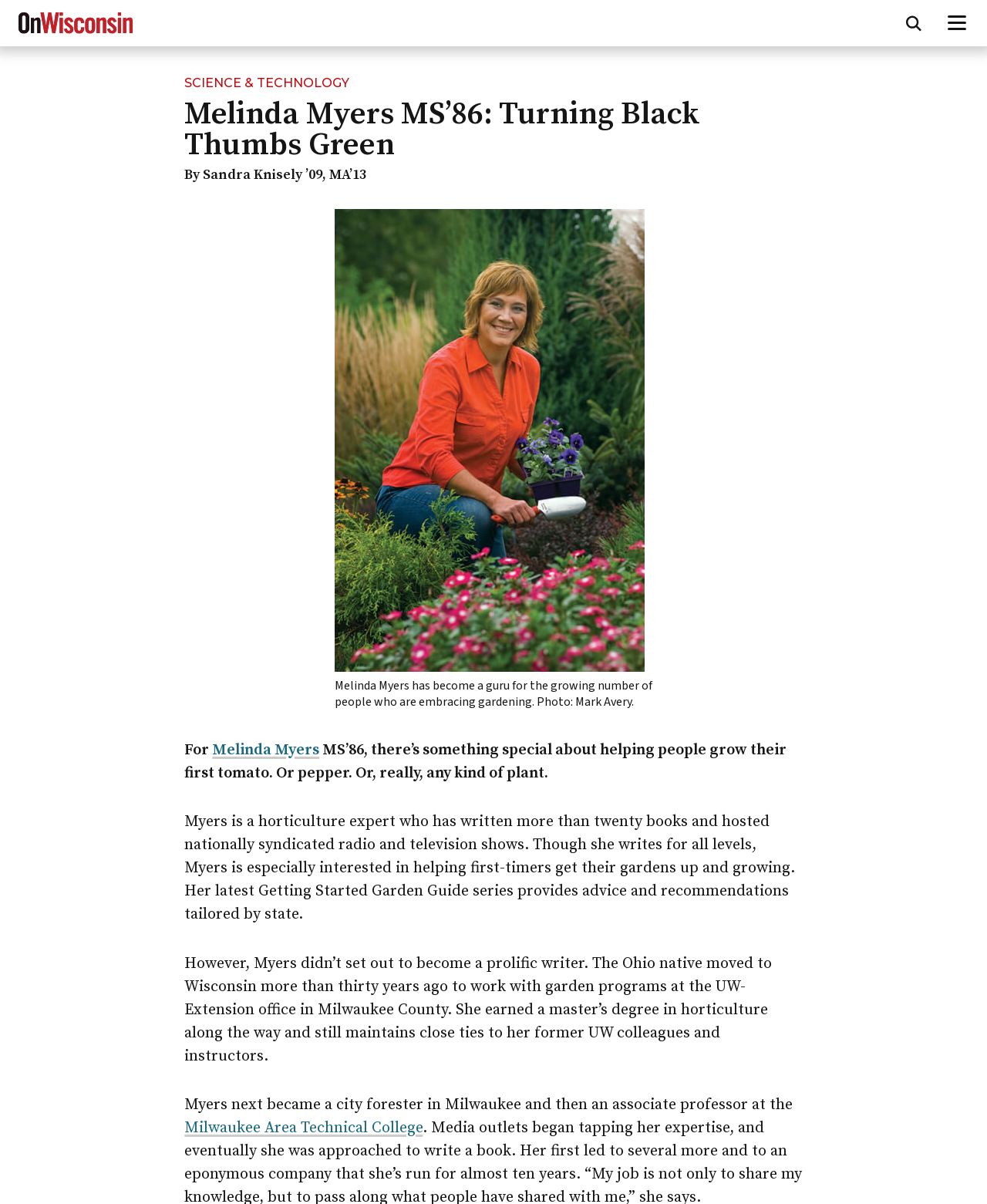Given the element description "aria-label="On Wisconsin Magazine"" in the screenshot, predict the bounding box coordinates of that UI element.

[0.019, 0.014, 0.134, 0.043]